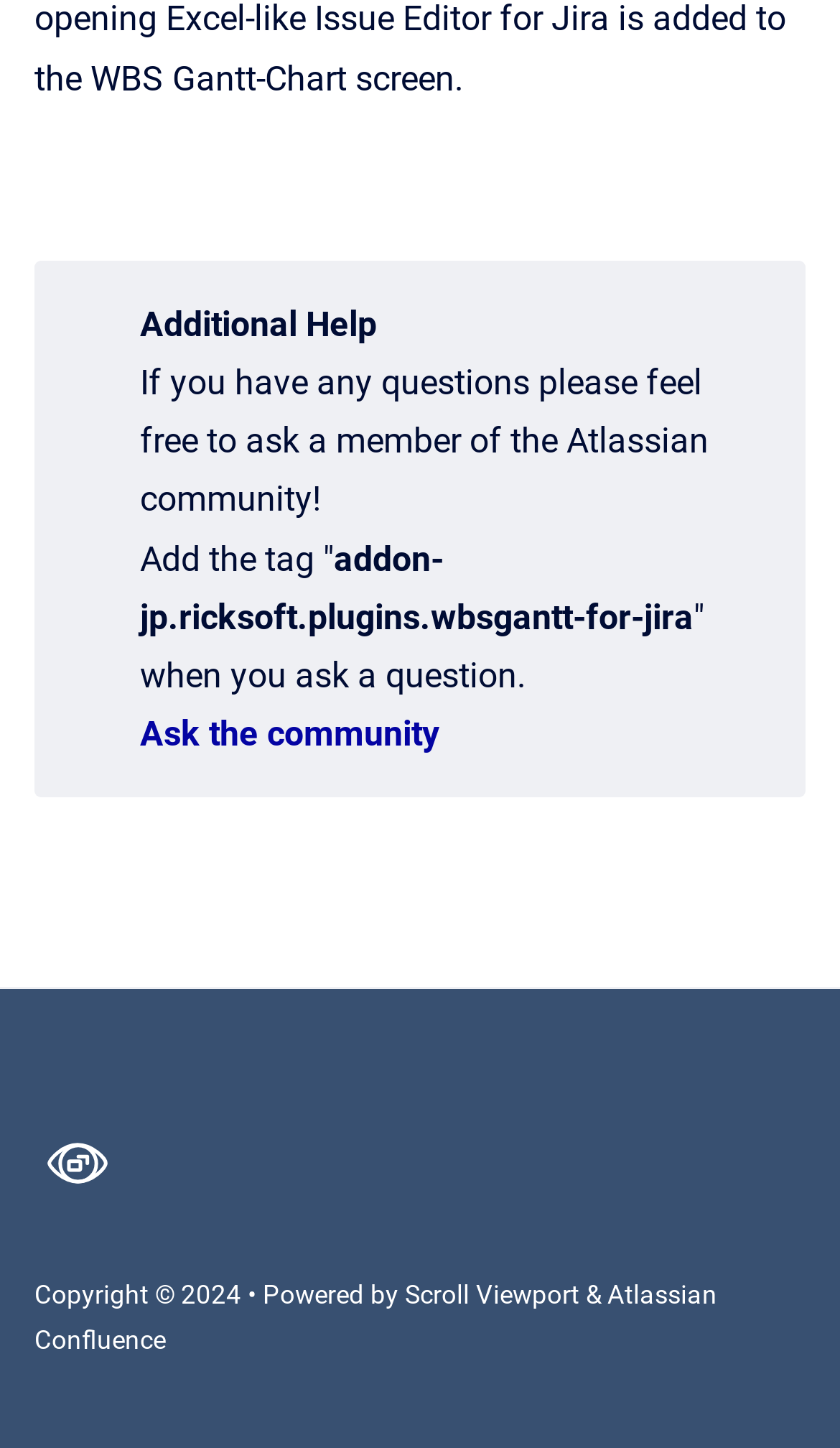Please provide a detailed answer to the question below based on the screenshot: 
What is the link to ask the community?

The link to ask the community can be found in the note section at the top of the webpage, where it says 'Ask the community'.